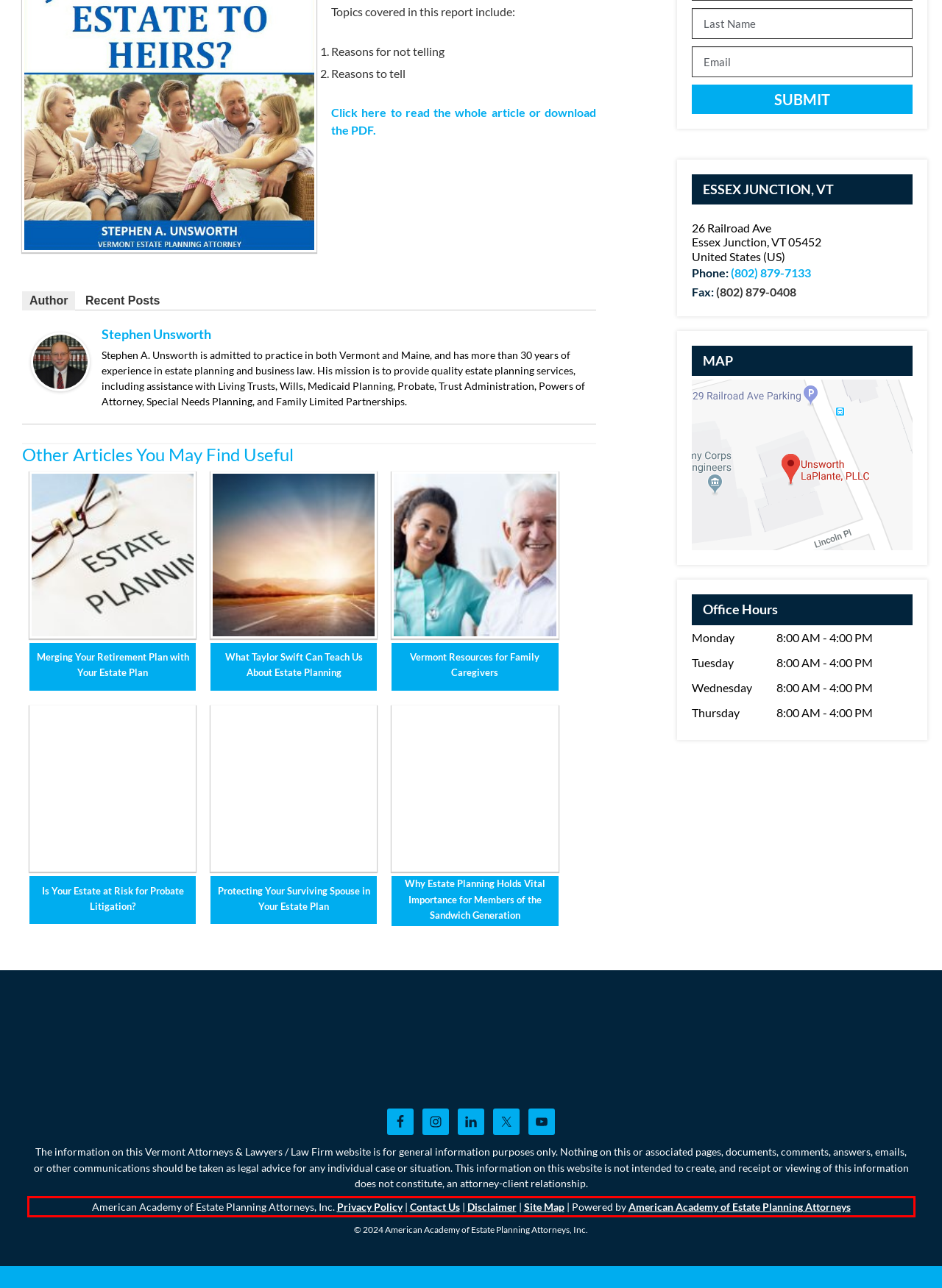Analyze the screenshot of the webpage that features a red bounding box and recognize the text content enclosed within this red bounding box.

American Academy of Estate Planning Attorneys, Inc. Privacy Policy | Contact Us | Disclaimer | Site Map | Powered by American Academy of Estate Planning Attorneys